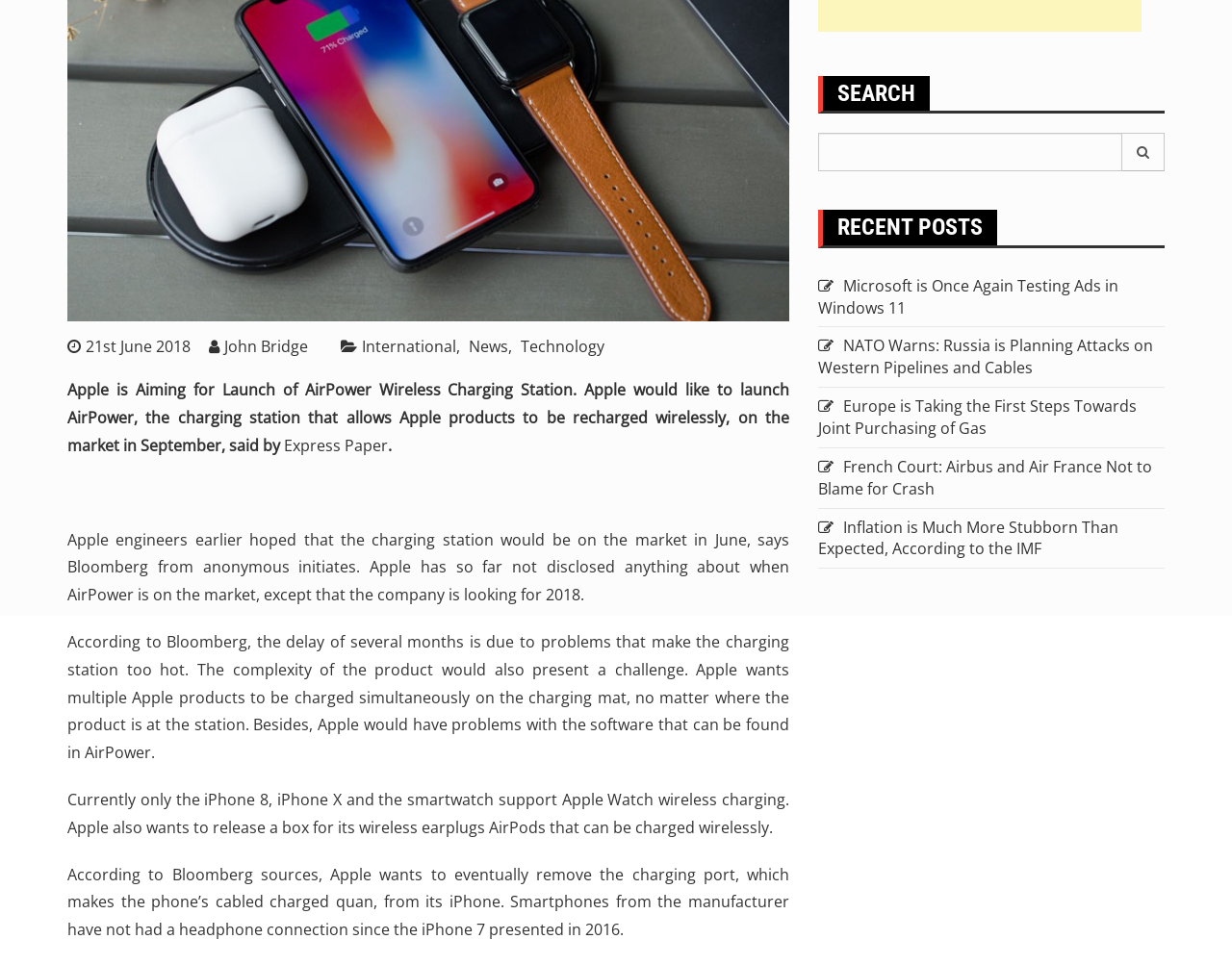Given the description News, predict the bounding box coordinates of the UI element. Ensure the coordinates are in the format (top-left x, top-left y, bottom-right x, bottom-right y) and all values are between 0 and 1.

[0.38, 0.348, 0.416, 0.37]